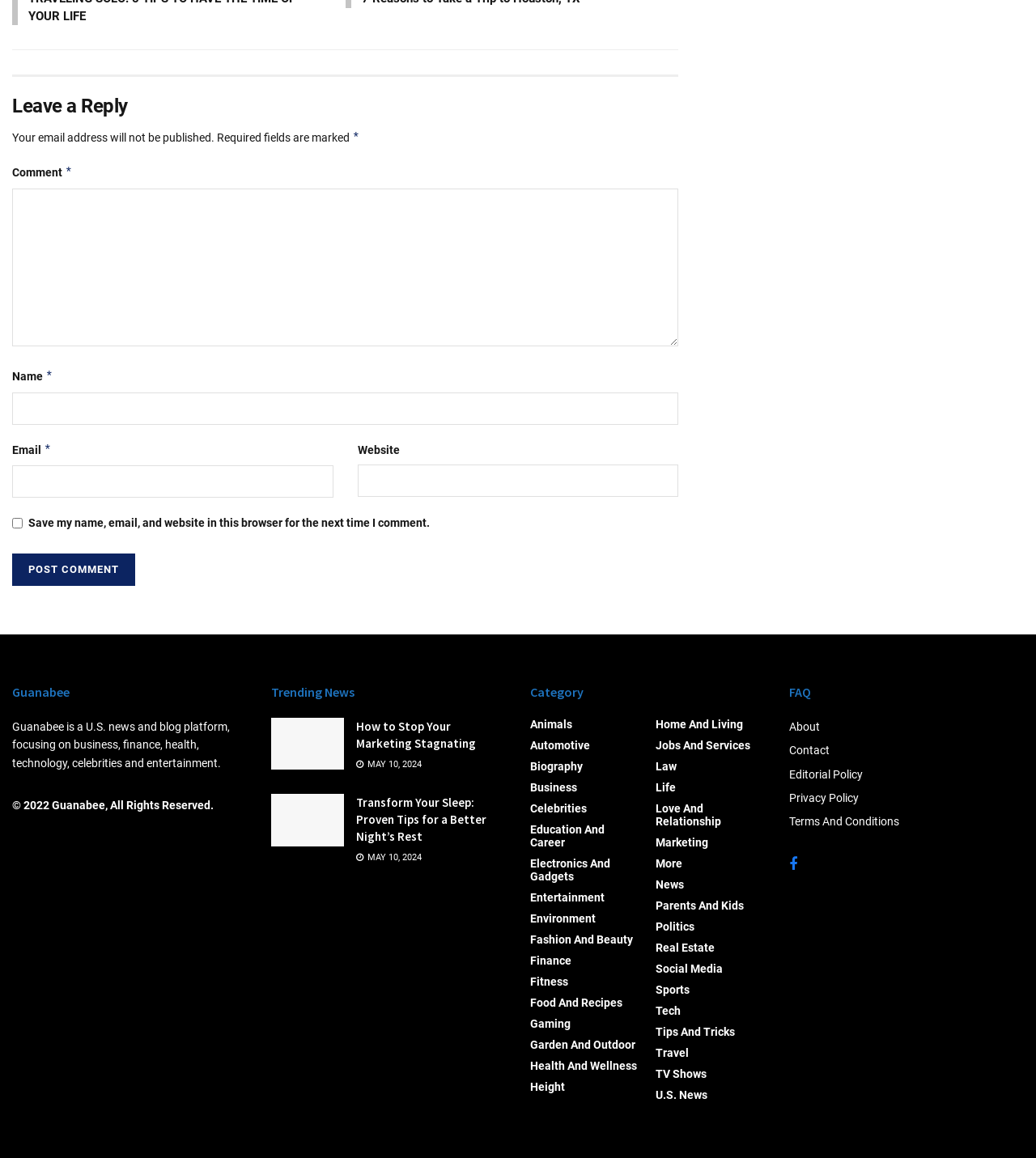Please locate the bounding box coordinates of the region I need to click to follow this instruction: "Leave a comment".

[0.012, 0.165, 0.655, 0.302]